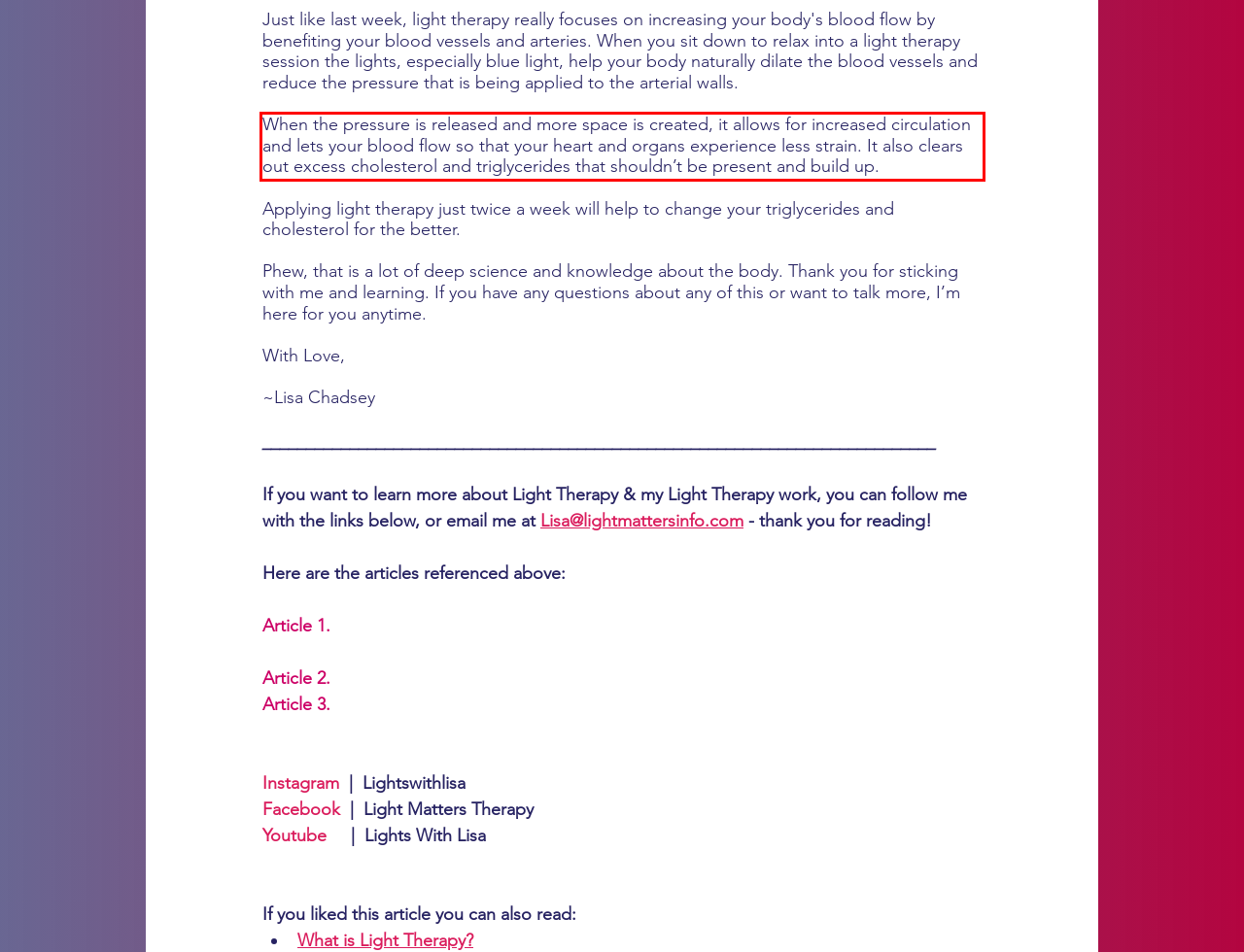Given a webpage screenshot, locate the red bounding box and extract the text content found inside it.

When the pressure is released and more space is created, it allows for increased circulation and lets your blood flow so that your heart and organs experience less strain. It also clears out excess cholesterol and triglycerides that shouldn’t be present and build up.